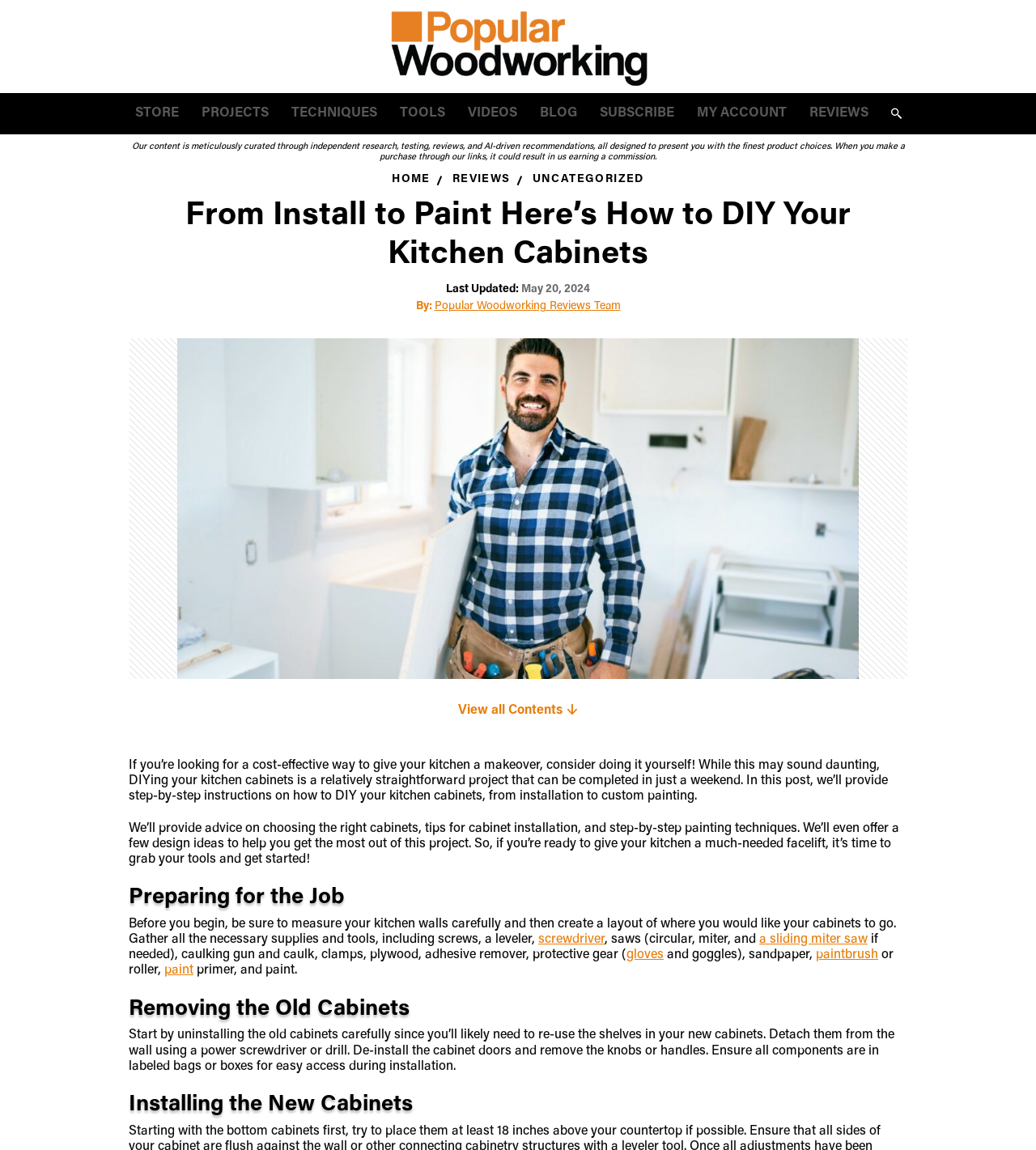Specify the bounding box coordinates for the region that must be clicked to perform the given instruction: "view all contents".

[0.442, 0.612, 0.543, 0.623]